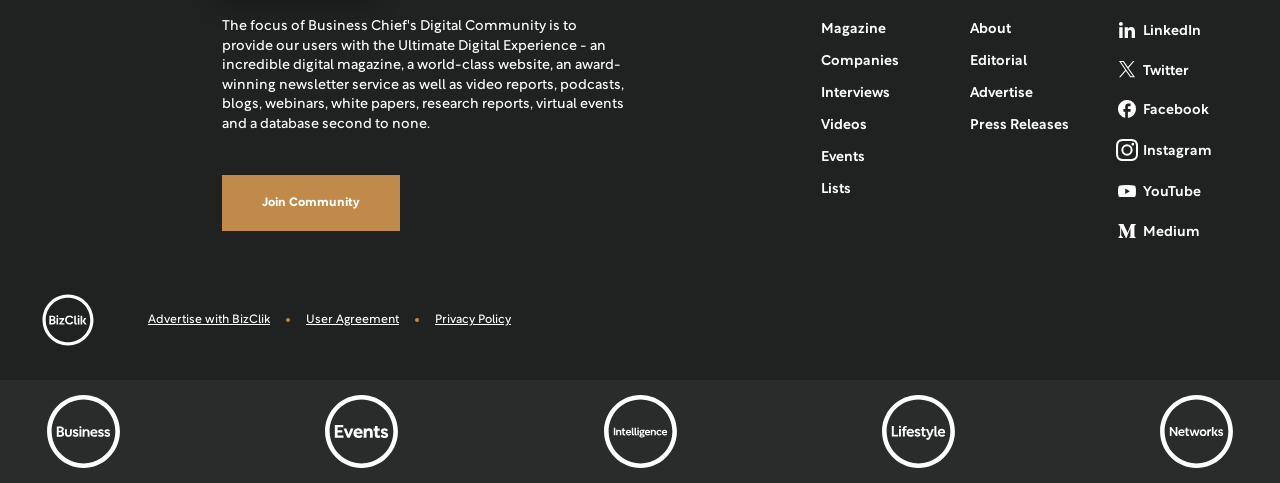Please reply to the following question using a single word or phrase: 
How many links are there in the main navigation menu?

8